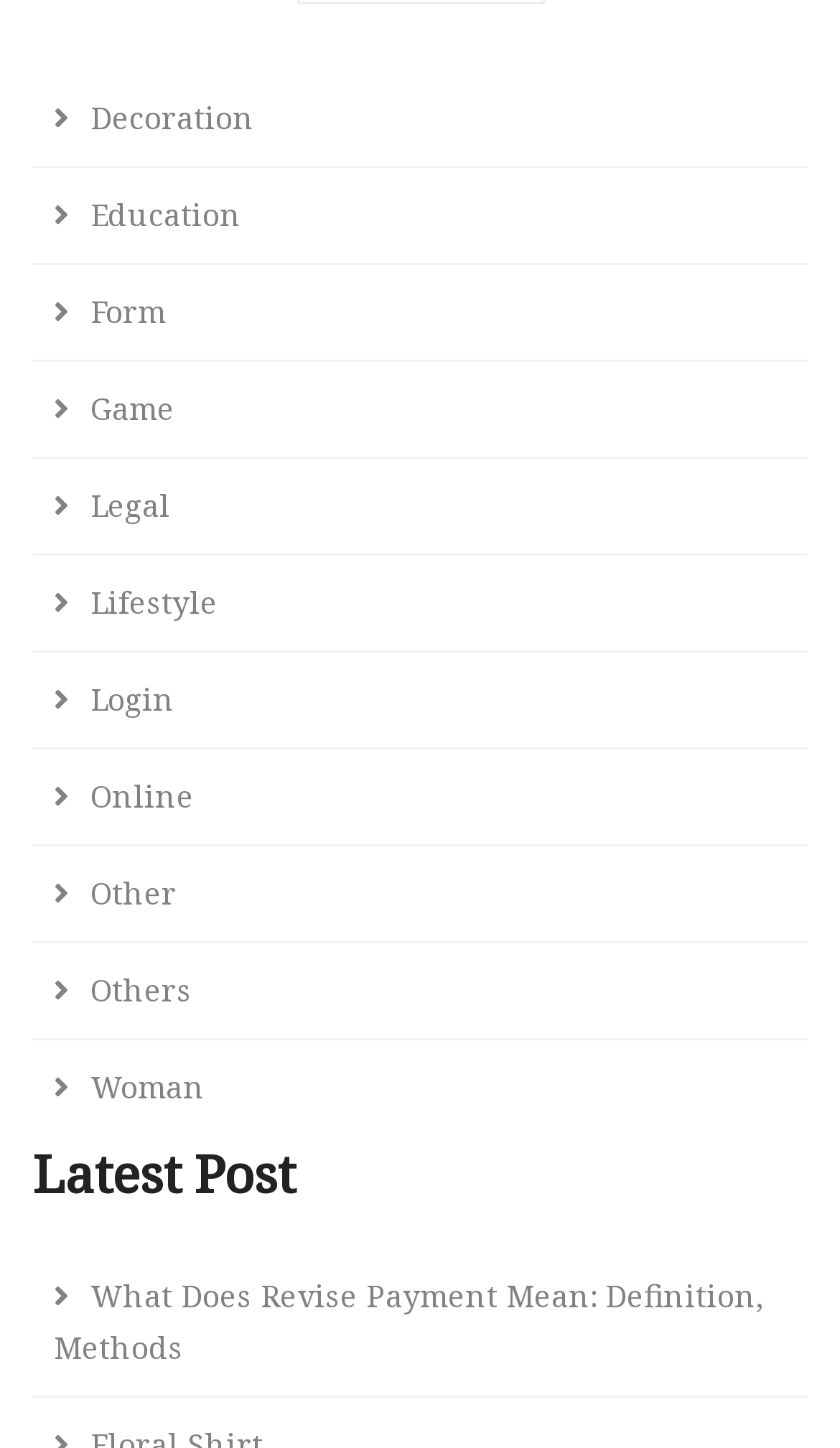Provide the bounding box coordinates in the format (top-left x, top-left y, bottom-right x, bottom-right y). All values are floating point numbers between 0 and 1. Determine the bounding box coordinate of the UI element described as: Other

[0.038, 0.584, 0.236, 0.649]